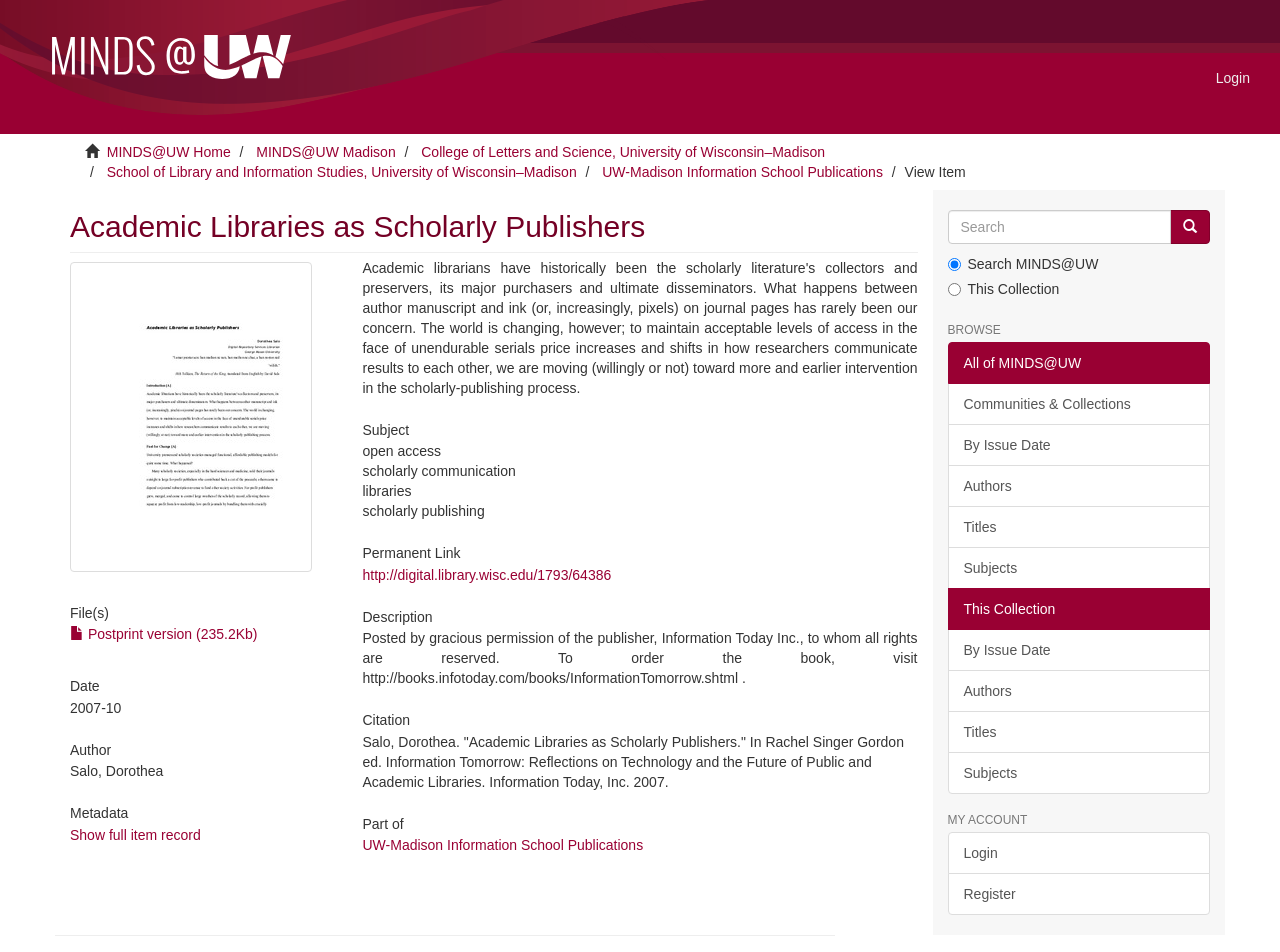Please locate the bounding box coordinates of the element that needs to be clicked to achieve the following instruction: "view item". The coordinates should be four float numbers between 0 and 1, i.e., [left, top, right, bottom].

[0.707, 0.172, 0.755, 0.189]